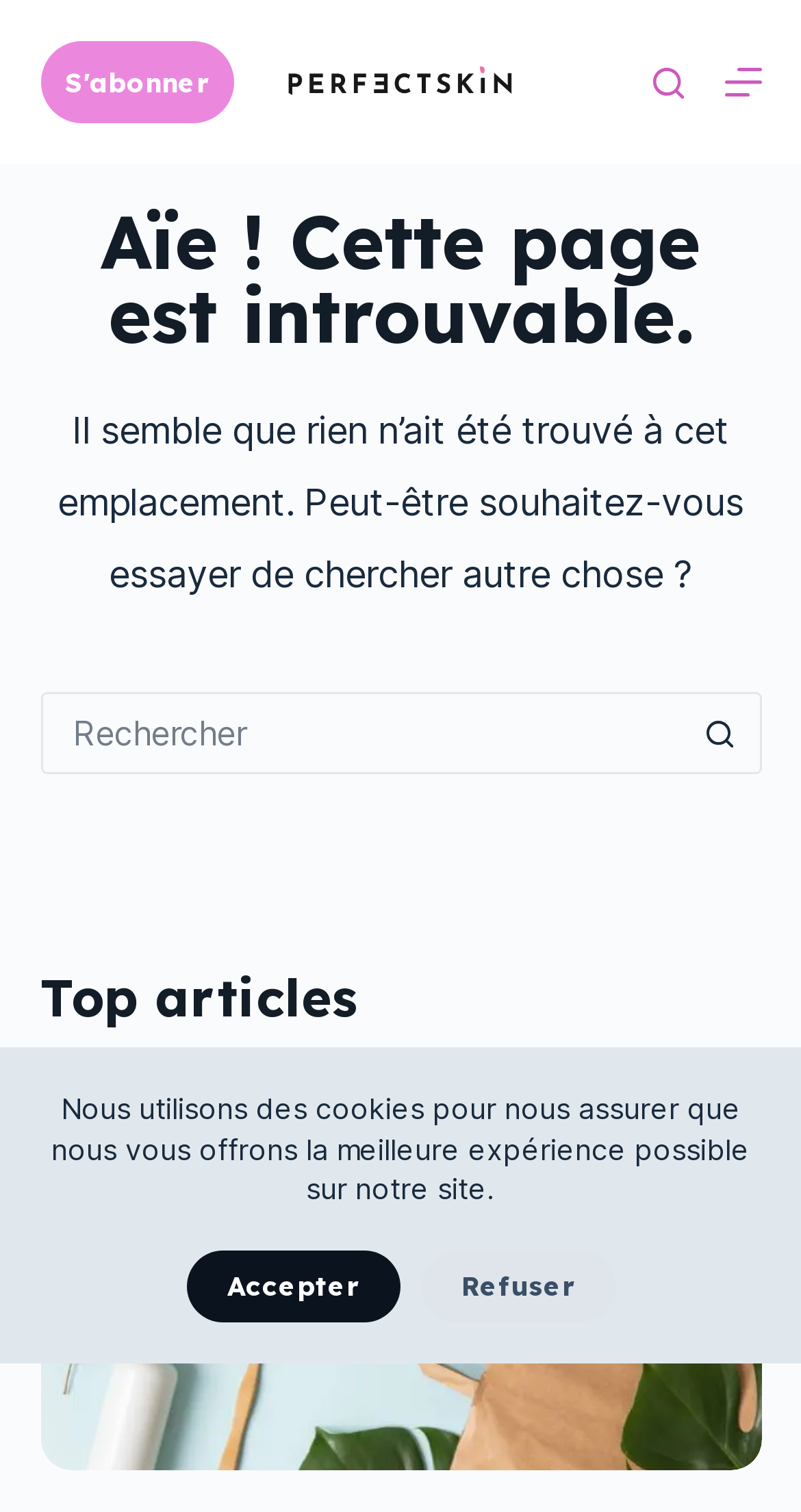Specify the bounding box coordinates (top-left x, top-left y, bottom-right x, bottom-right y) of the UI element in the screenshot that matches this description: Passer au contenu

[0.0, 0.0, 0.103, 0.027]